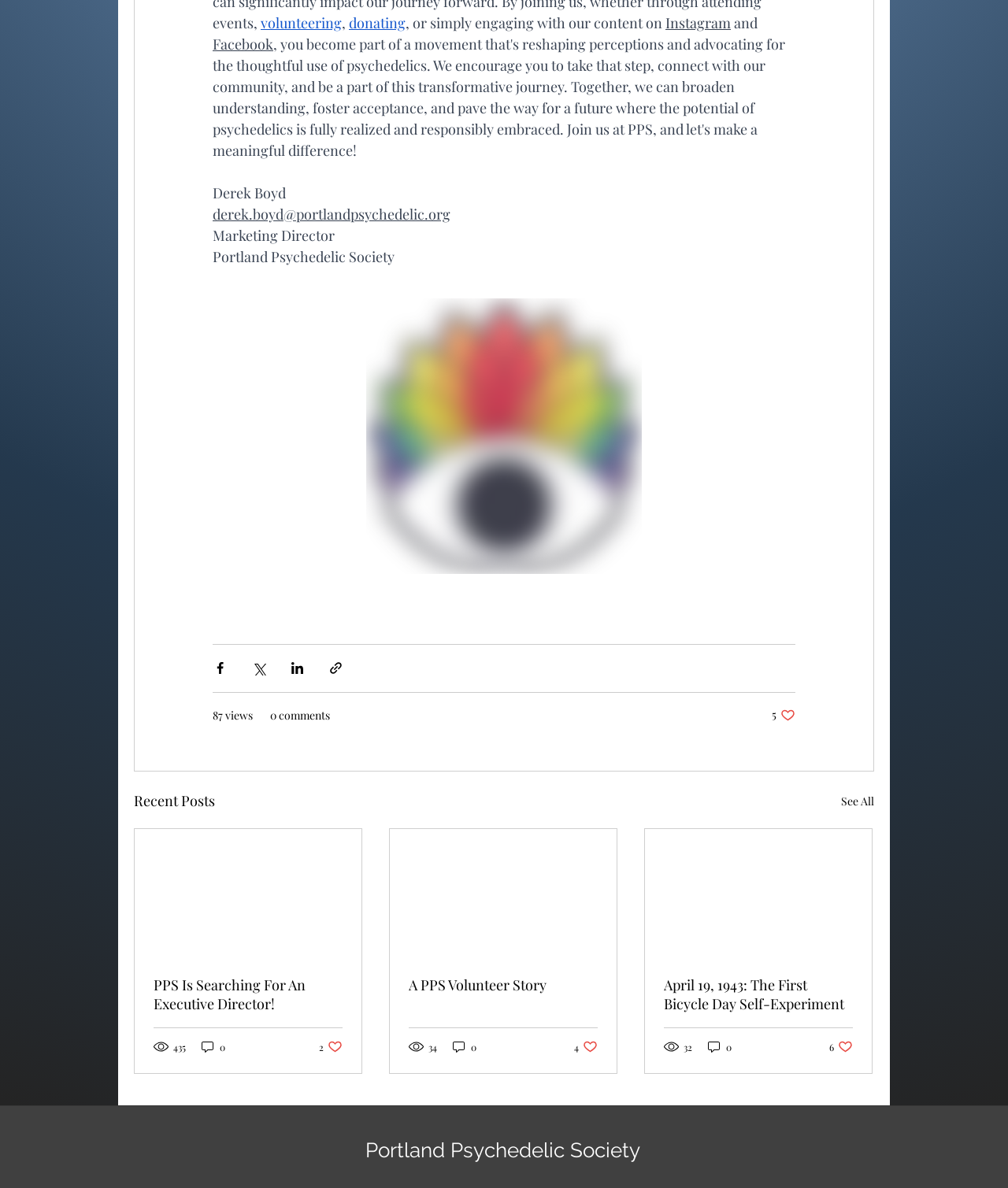Locate the bounding box coordinates of the clickable area to execute the instruction: "Click the volunteering link". Provide the coordinates as four float numbers between 0 and 1, represented as [left, top, right, bottom].

[0.259, 0.011, 0.339, 0.027]